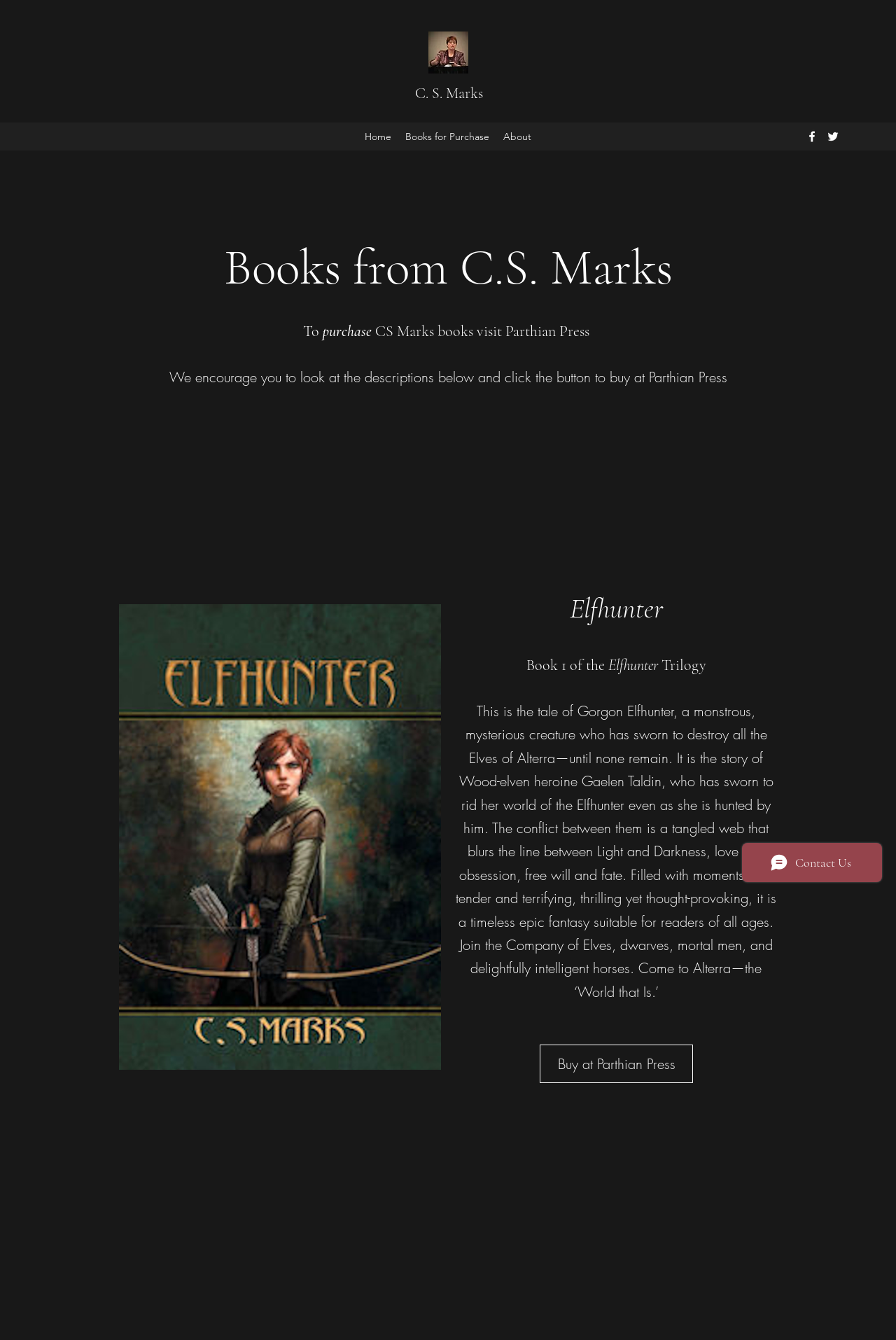Locate the coordinates of the bounding box for the clickable region that fulfills this instruction: "View the 'Elfhunter' book details".

[0.508, 0.44, 0.867, 0.468]